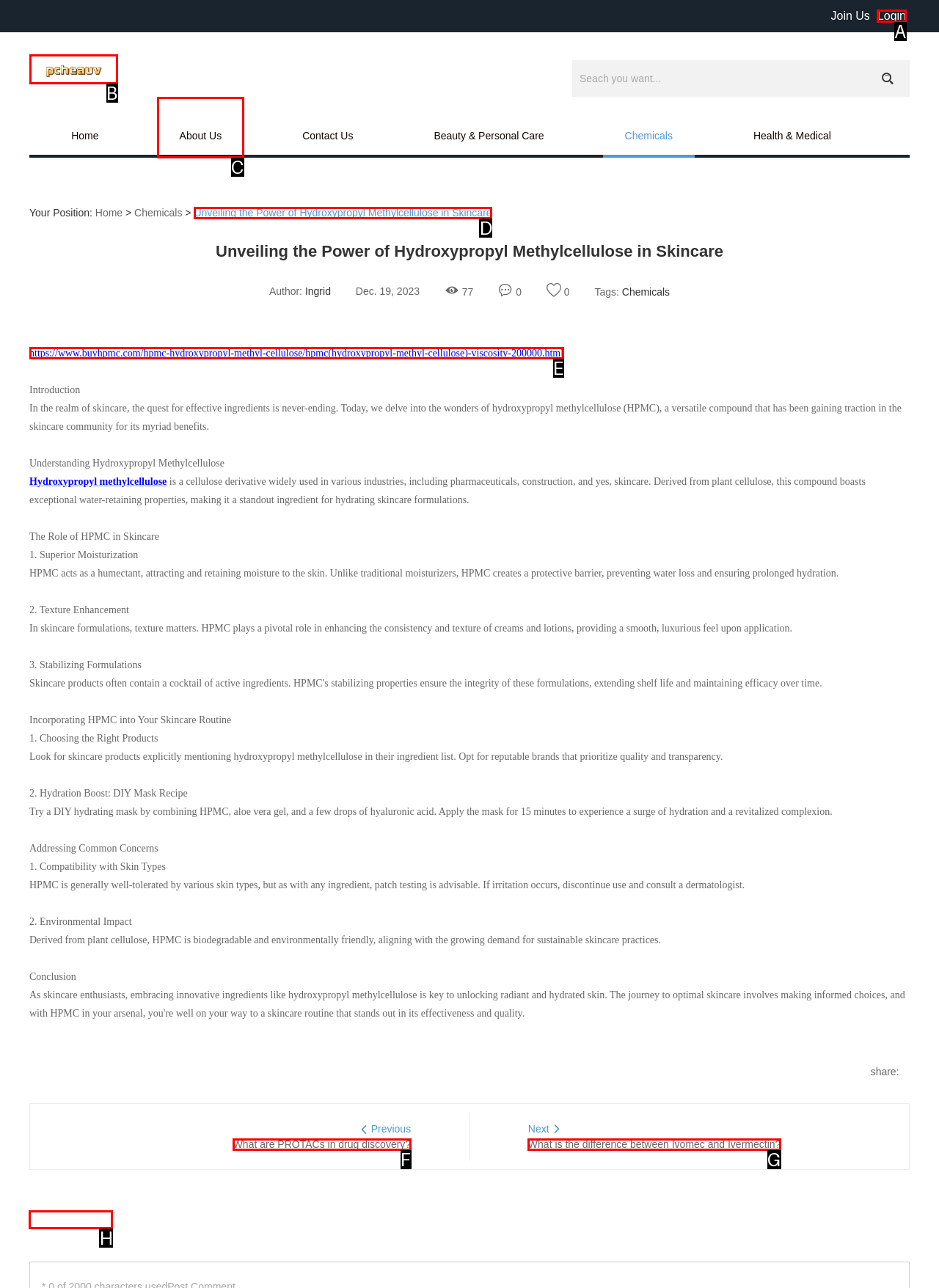Select the appropriate HTML element to click on to finish the task: Leave a comment.
Answer with the letter corresponding to the selected option.

H